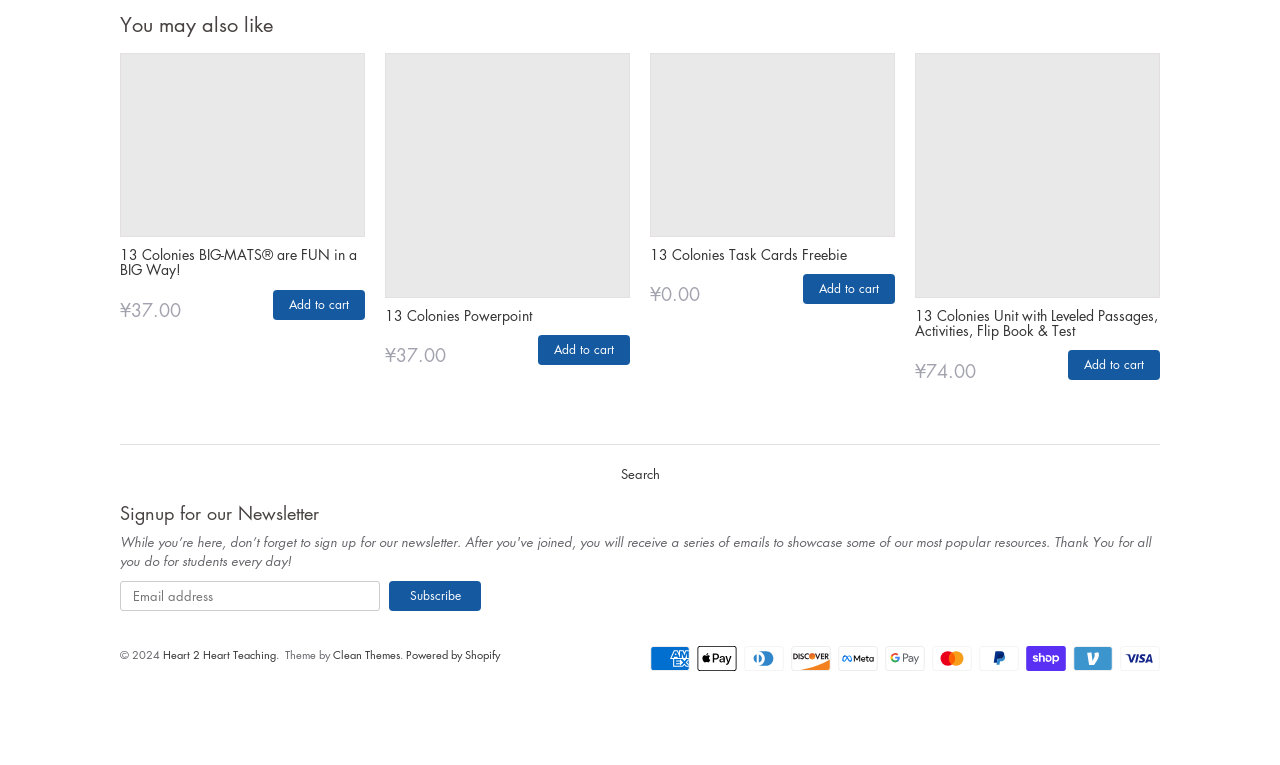Please indicate the bounding box coordinates for the clickable area to complete the following task: "Visit the Section 8 Solutions blog". The coordinates should be specified as four float numbers between 0 and 1, i.e., [left, top, right, bottom].

None